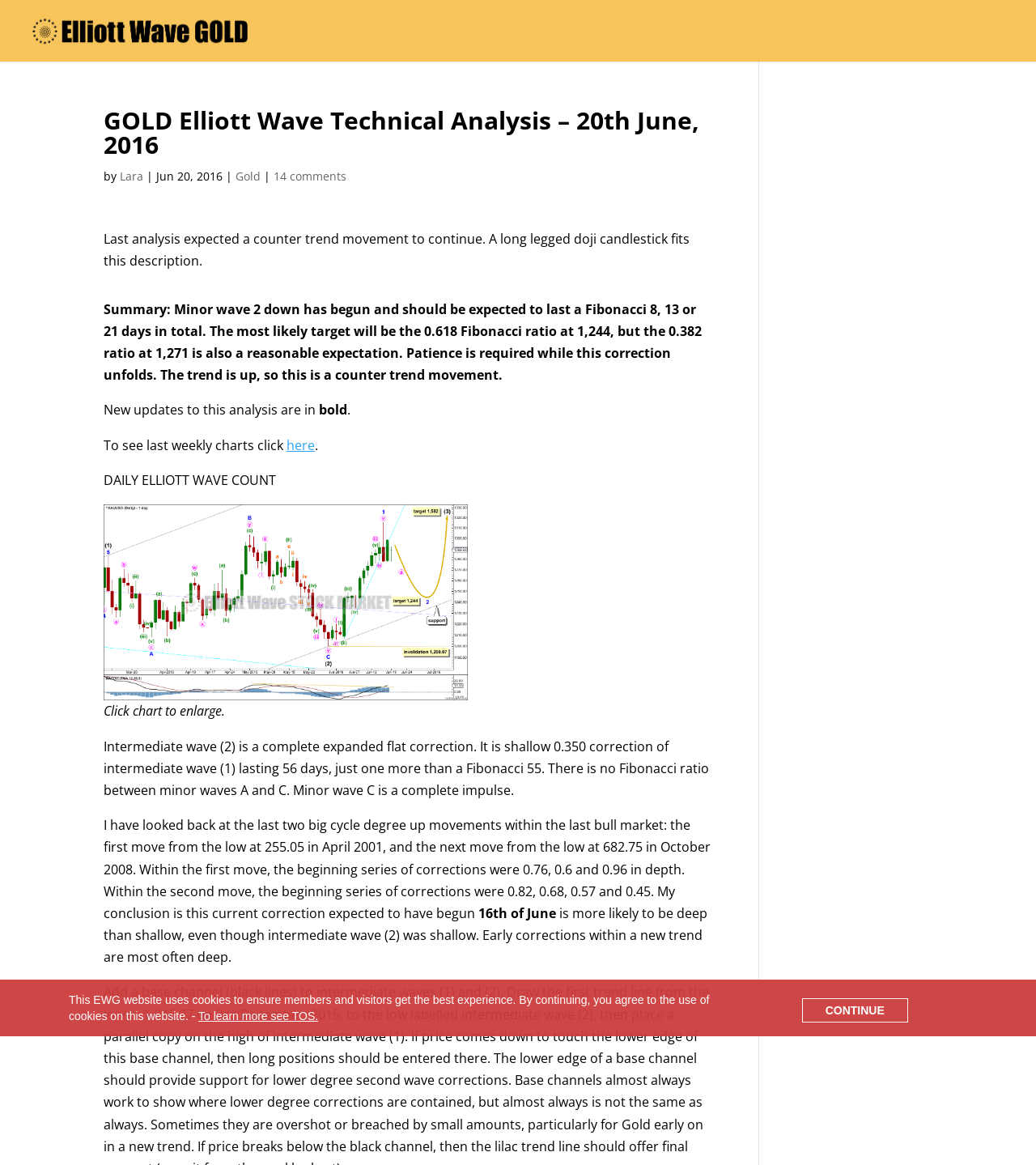Highlight the bounding box coordinates of the region I should click on to meet the following instruction: "Click the link to view Lara's profile".

[0.116, 0.145, 0.138, 0.158]